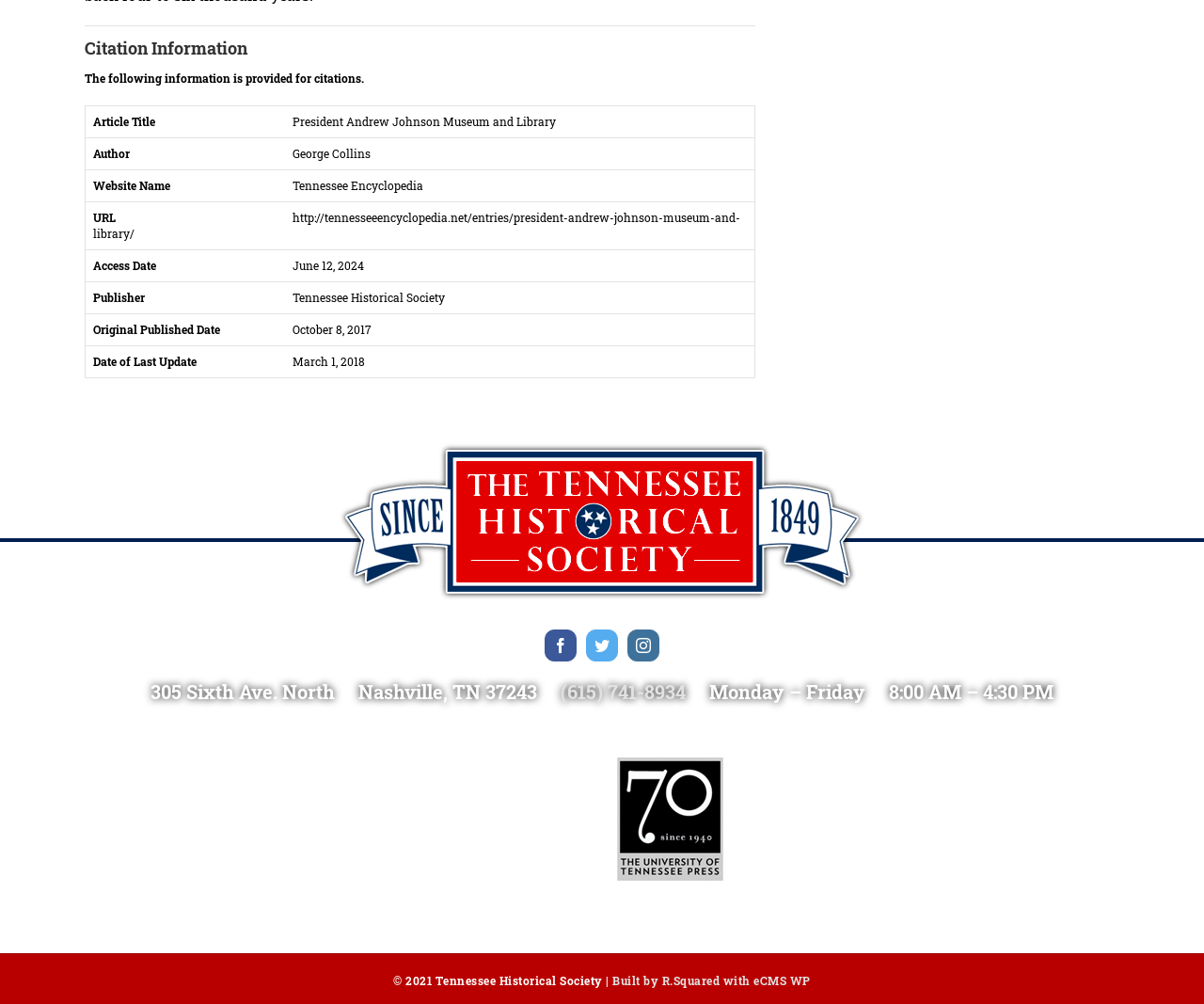What is the address of the Tennessee Historical Society?
Use the screenshot to answer the question with a single word or phrase.

305 Sixth Ave. North, Nashville, TN 37243